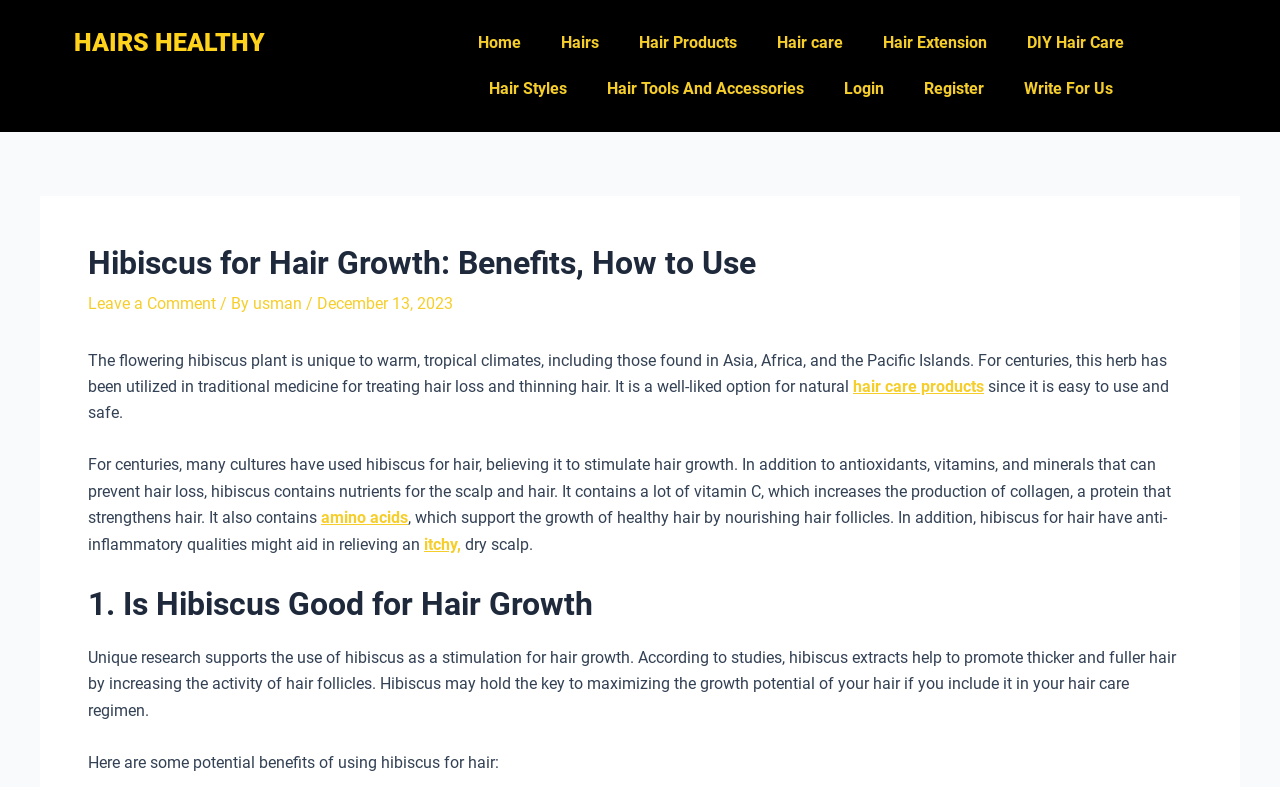What is the date of this blog post?
Kindly give a detailed and elaborate answer to the question.

The date of this blog post is mentioned as 'December 13, 2023' in the text which is located below the heading 'Hibiscus for Hair Growth: Benefits, How to Use'.